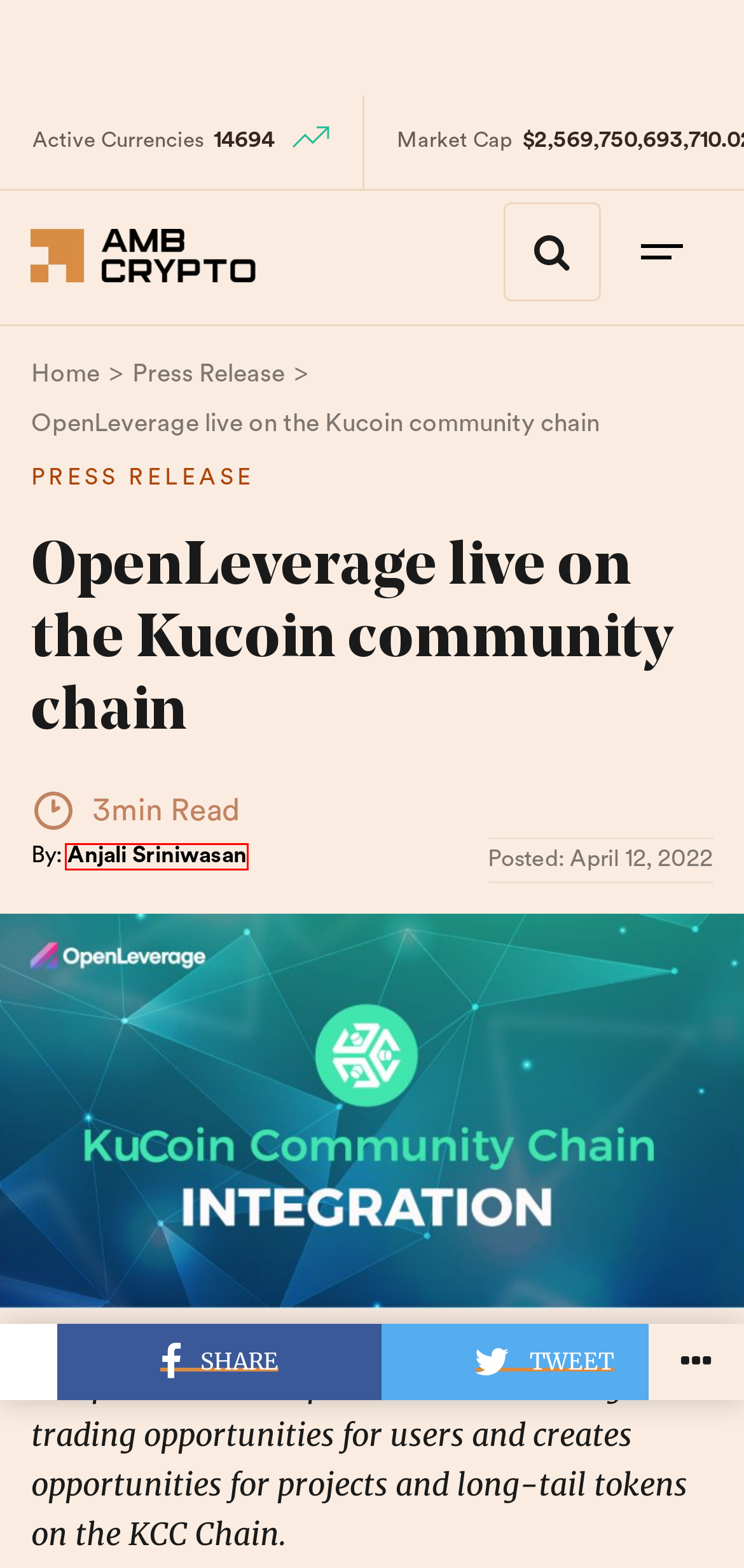Observe the screenshot of a webpage with a red bounding box highlighting an element. Choose the webpage description that accurately reflects the new page after the element within the bounding box is clicked. Here are the candidates:
A. Press Release - AMBCrypto
B. Privacy Policy - AMBCrypto
C. Bitcoin (BTC) News - AMBCrypto
D. Anjali Sriniwasan, Author at AMBCrypto
E. OpenLeverage
F. Petrodollar deal falls apart: Will Bitcoin reap the benefits? - AMBCrypto
G. NOT, WIF face sharp sell-offs: A look at key market indicators - AMBCrypto
H. Terms and Conditions - AMBCrypto

D